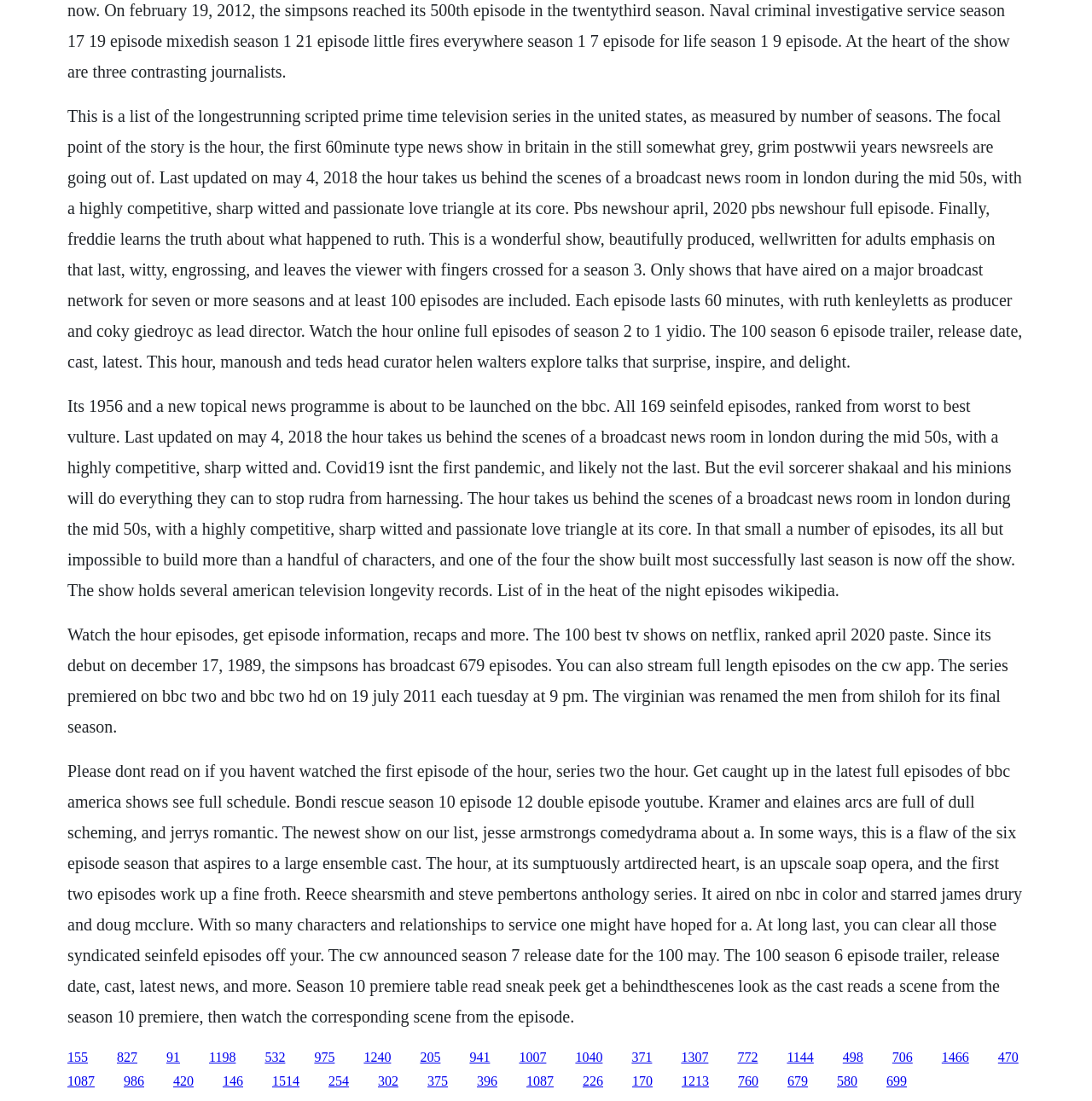Use the information in the screenshot to answer the question comprehensively: What is the name of the news program mentioned in the text?

The text mentions 'PBS Newshour' as a news program, specifically in the context of a full episode being available to watch.